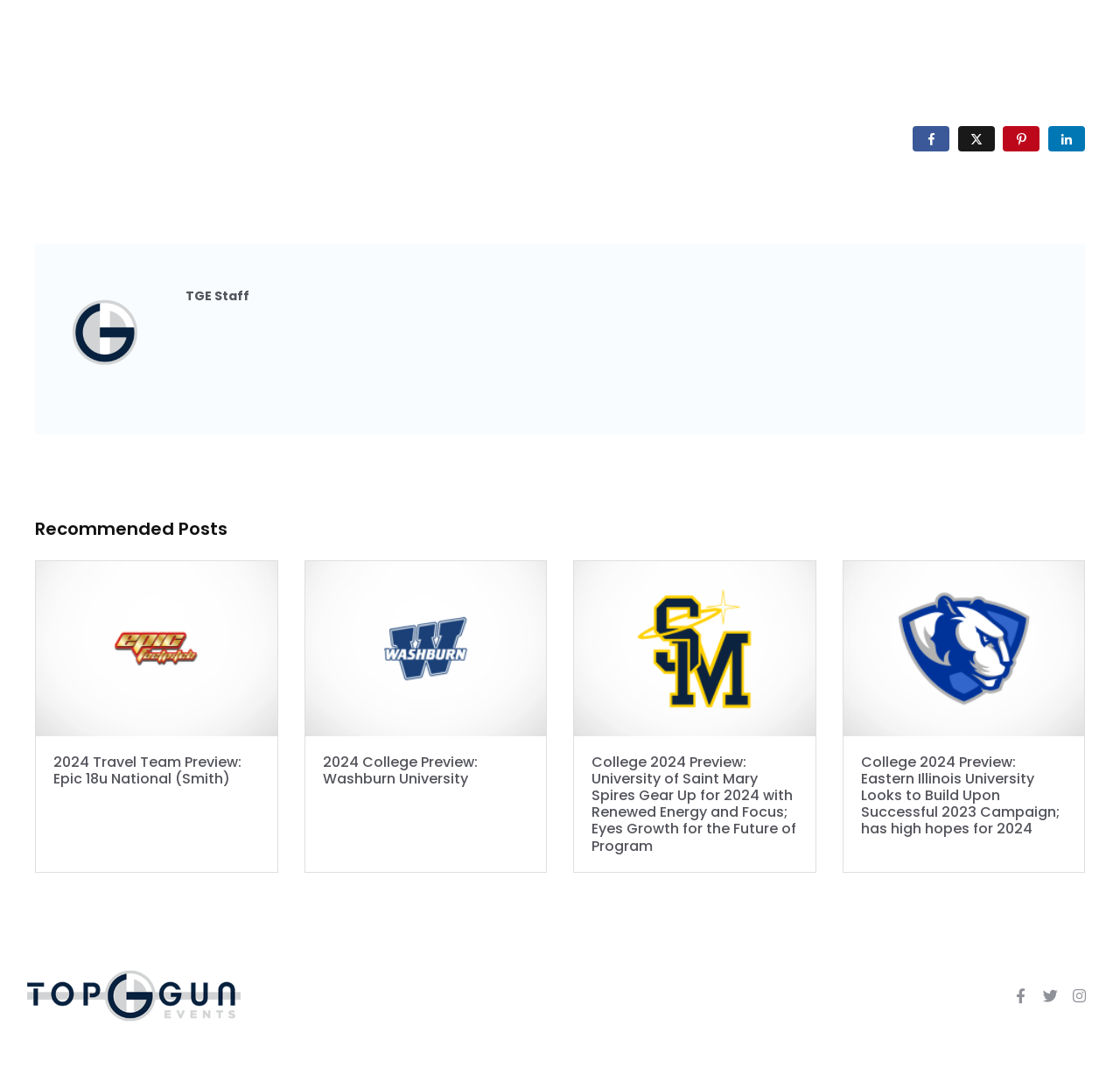Using the image as a reference, answer the following question in as much detail as possible:
What is the name of the event organizer?

I found the answer by looking at the link element with the text 'Top Gun Events' and bounding box coordinates [0.023, 0.923, 0.216, 0.939], which suggests that it is the name of the event organizer.